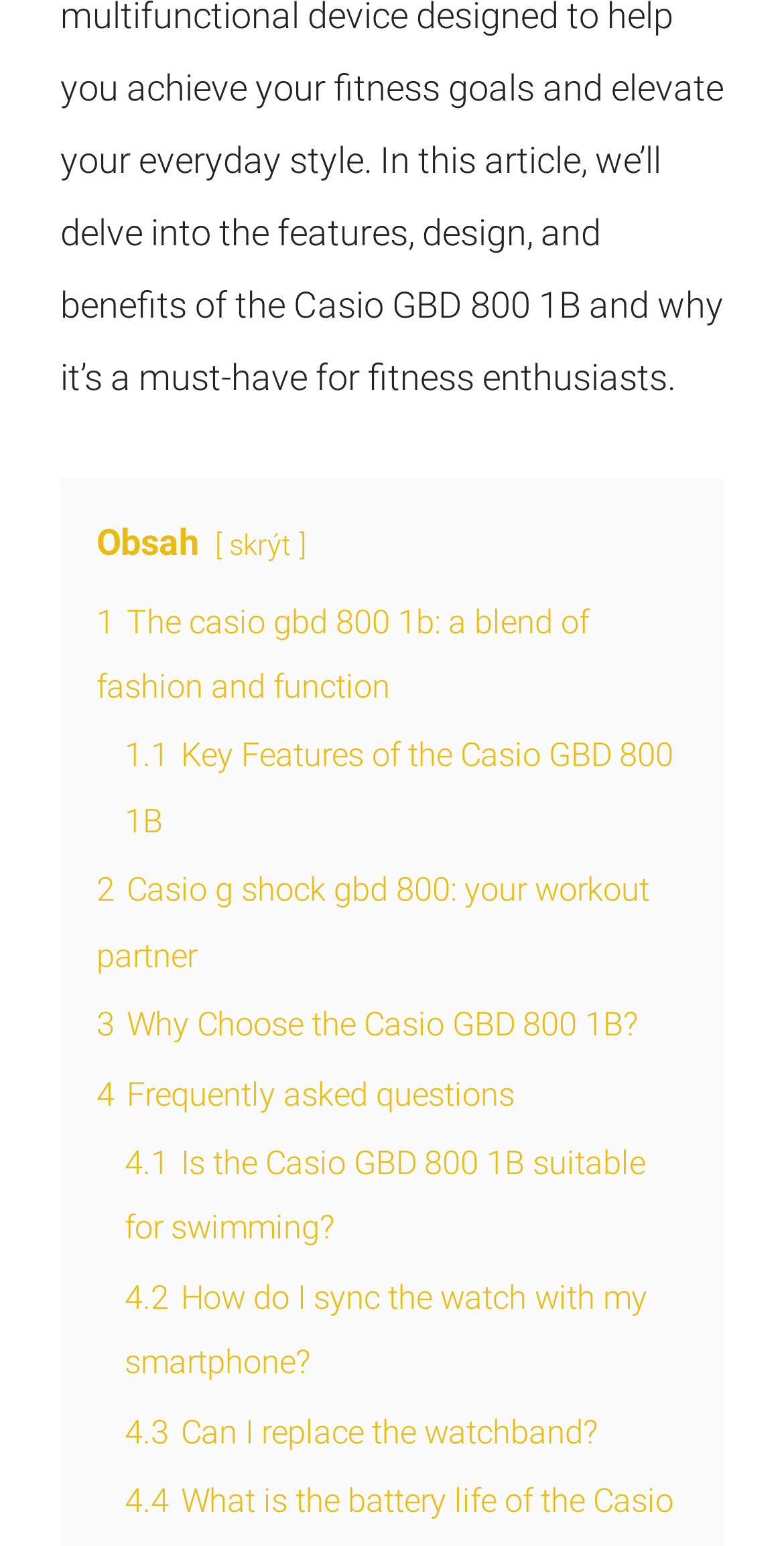Can the Casio GBD 800 1B be used for swimming?
Based on the image, provide your answer in one word or phrase.

Yes